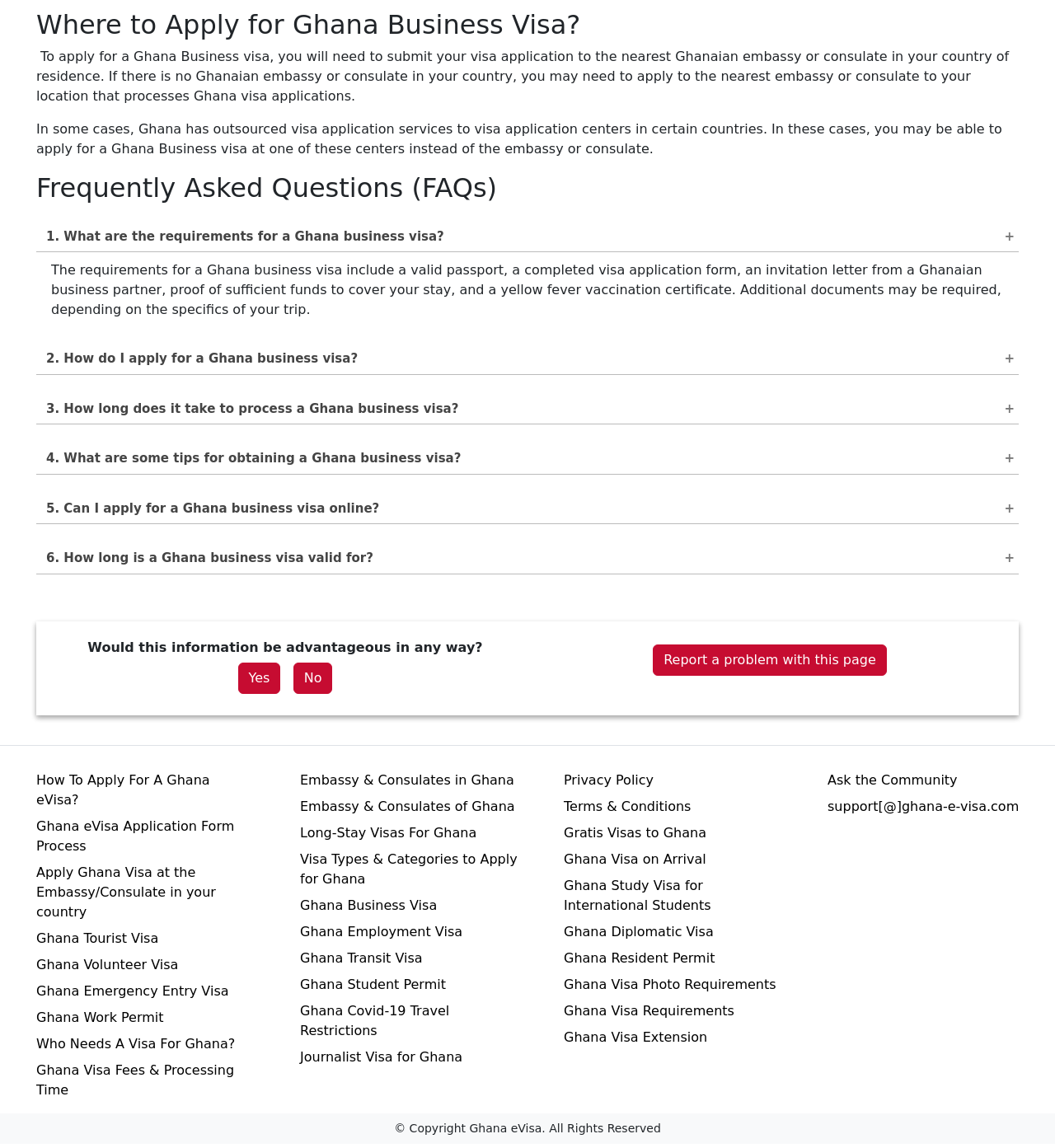Locate the bounding box coordinates of the area to click to fulfill this instruction: "Click the 'Ghana Business Visa' link". The bounding box should be presented as four float numbers between 0 and 1, in the order [left, top, right, bottom].

[0.284, 0.781, 0.414, 0.795]